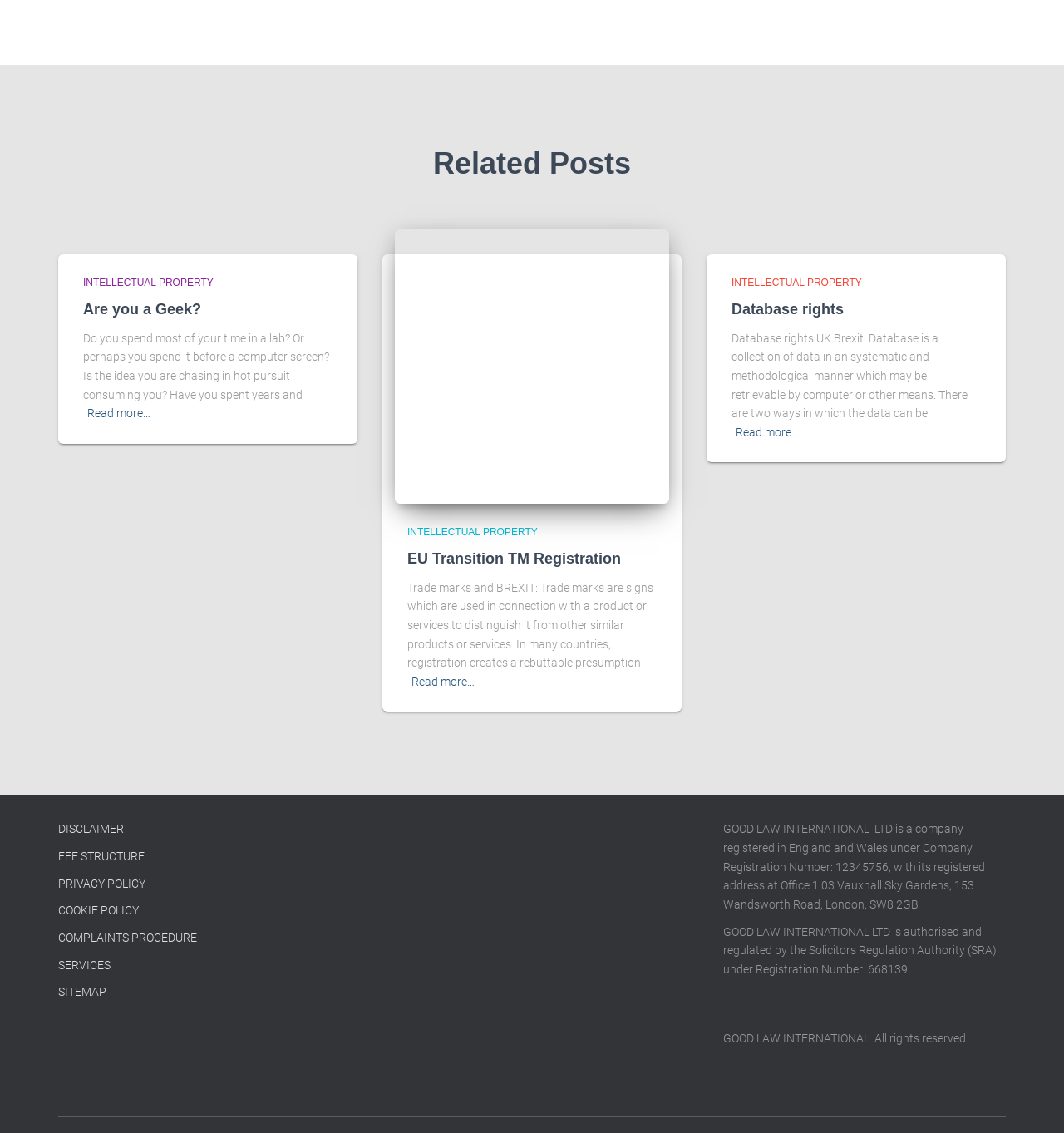Locate the bounding box coordinates of the area where you should click to accomplish the instruction: "Read more about being a Geek".

[0.082, 0.357, 0.141, 0.373]